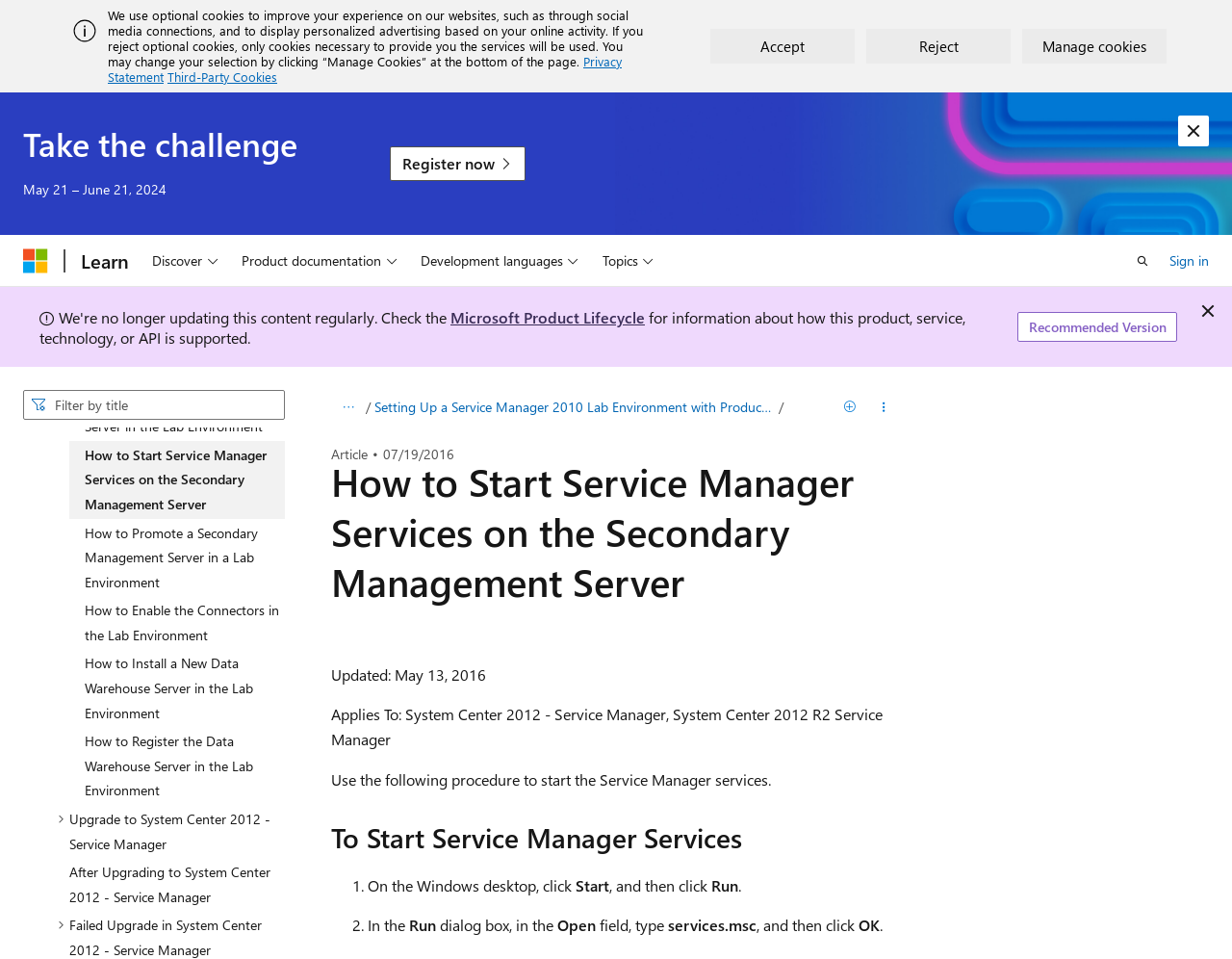Please identify the bounding box coordinates of the area that needs to be clicked to fulfill the following instruction: "Click on Microsoft Product Lifecycle."

[0.366, 0.32, 0.523, 0.341]